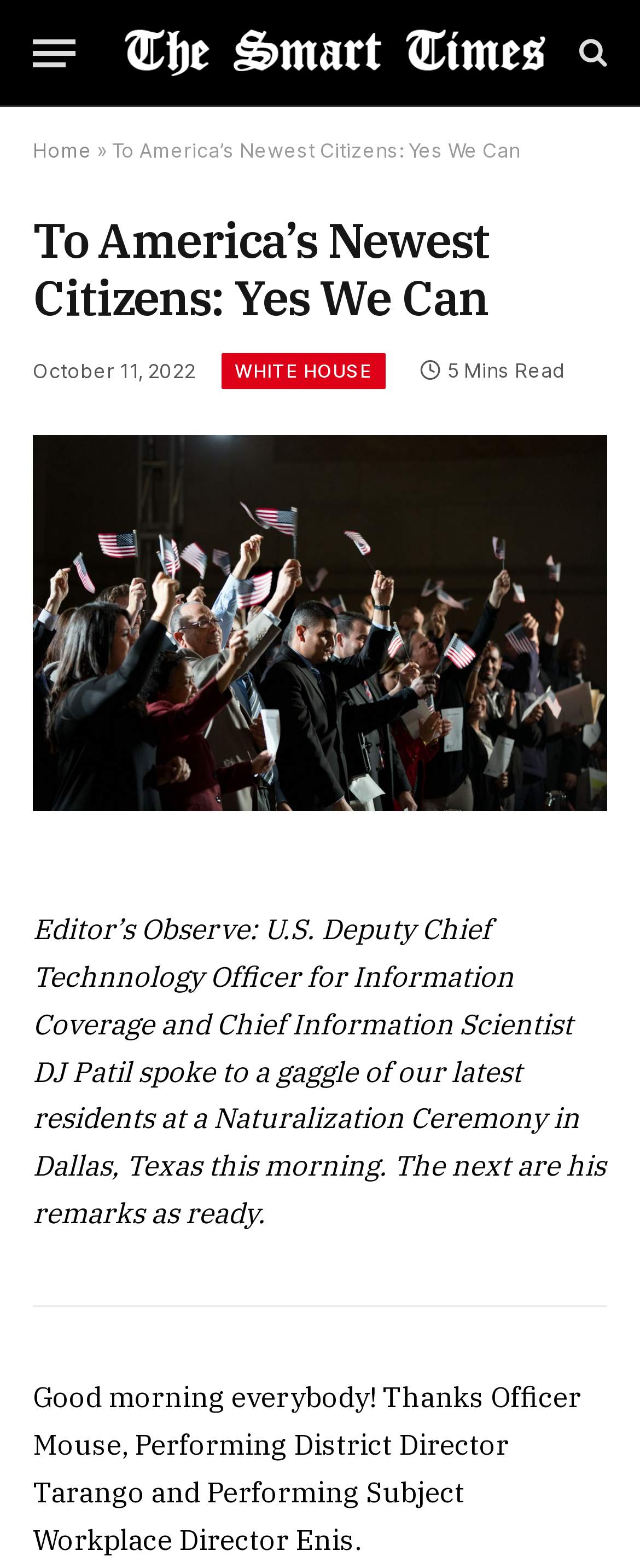Extract the bounding box coordinates for the described element: "Home". The coordinates should be represented as four float numbers between 0 and 1: [left, top, right, bottom].

[0.051, 0.088, 0.144, 0.104]